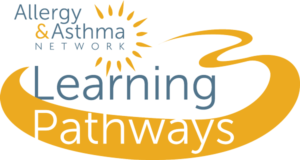Please give a succinct answer to the question in one word or phrase:
What color is the swoosh highlighting 'Learning Pathways'?

Vibrant orange